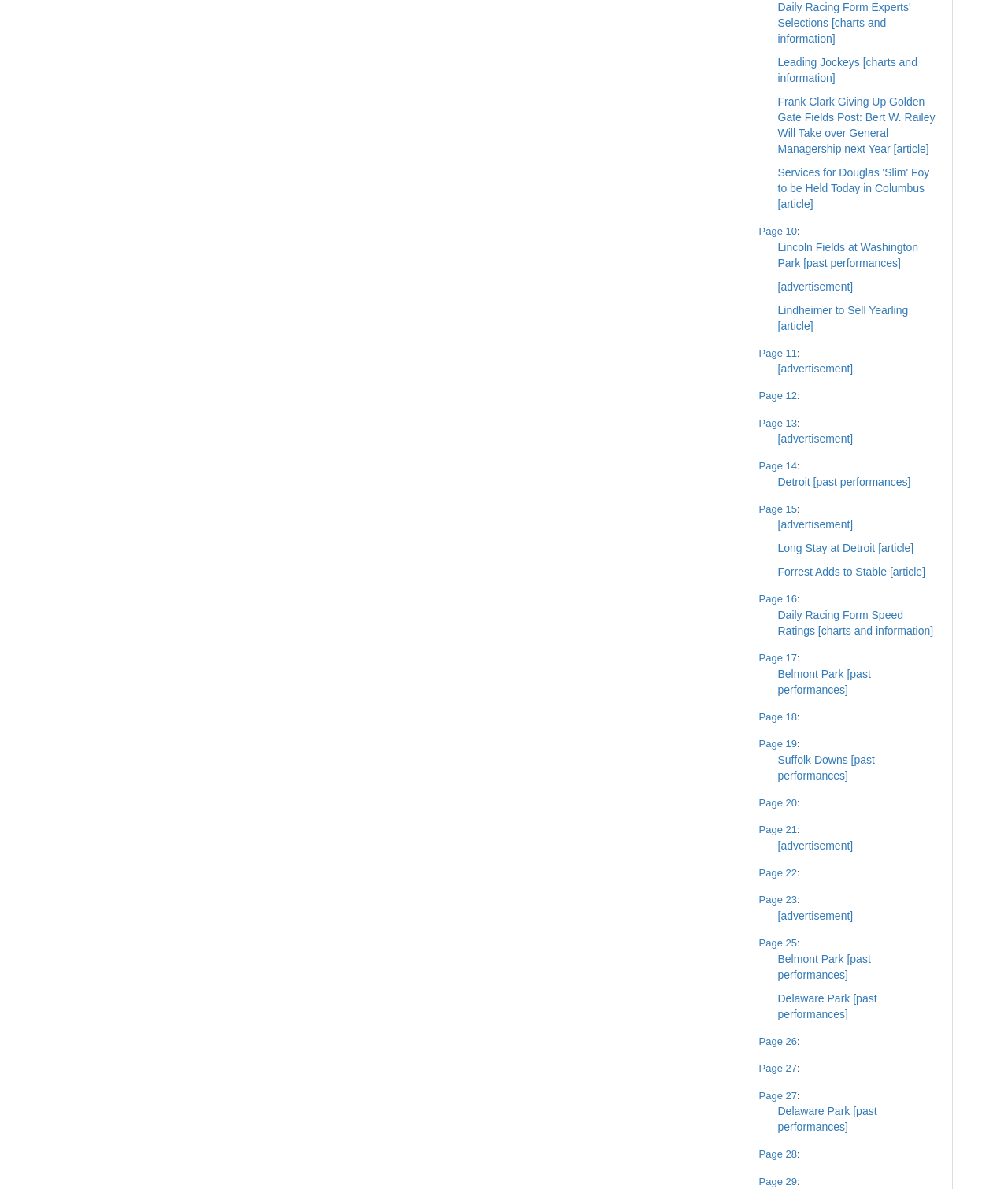Find the coordinates for the bounding box of the element with this description: "Accessibility".

None